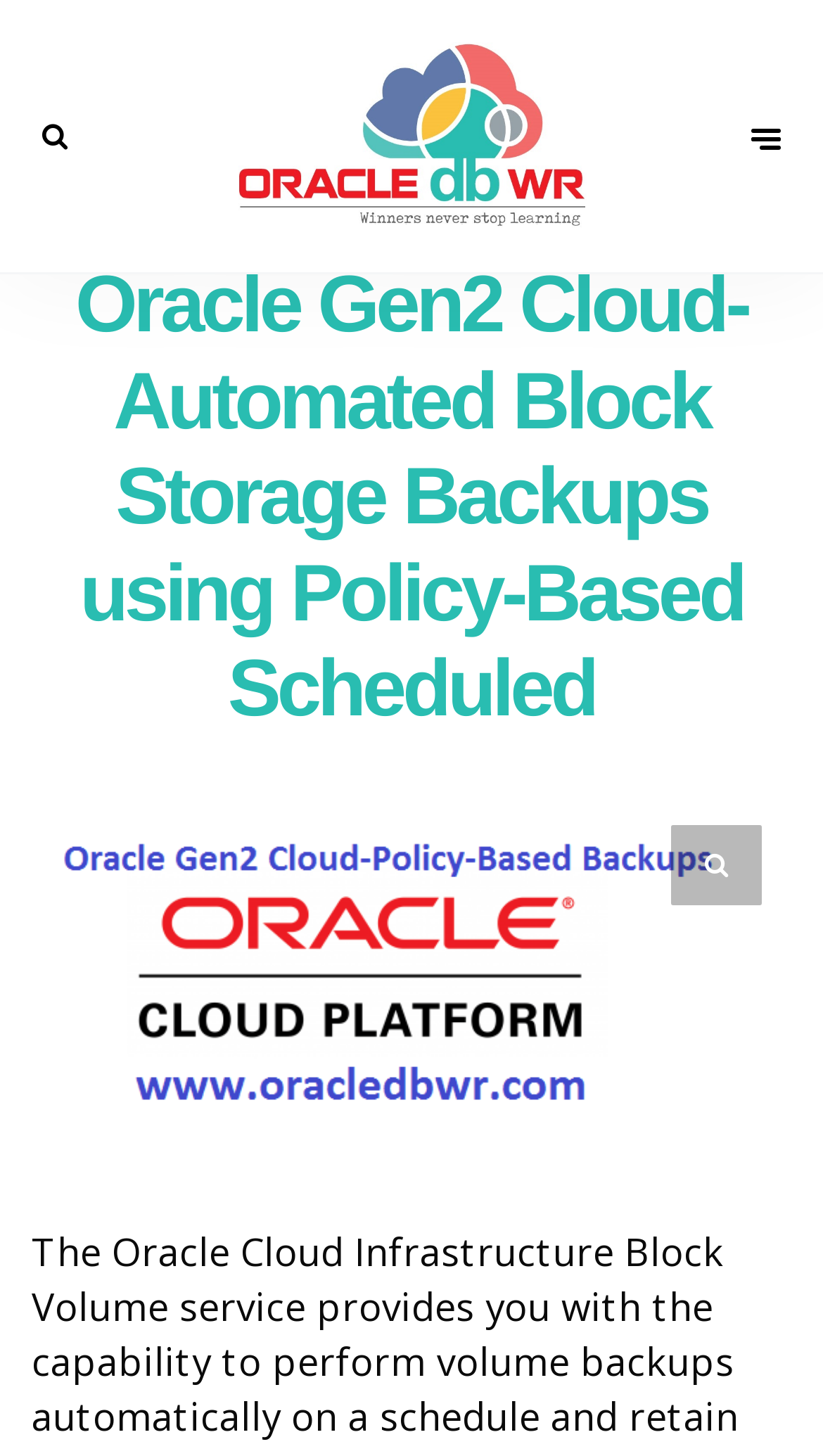What is the purpose of the figure on the webpage?
Give a detailed and exhaustive answer to the question.

Based on the context of the webpage, which discusses automated block storage backups using policy-based scheduled backups, I infer that the figure is likely illustrating the concept of block storage backups, providing a visual representation to aid user understanding.